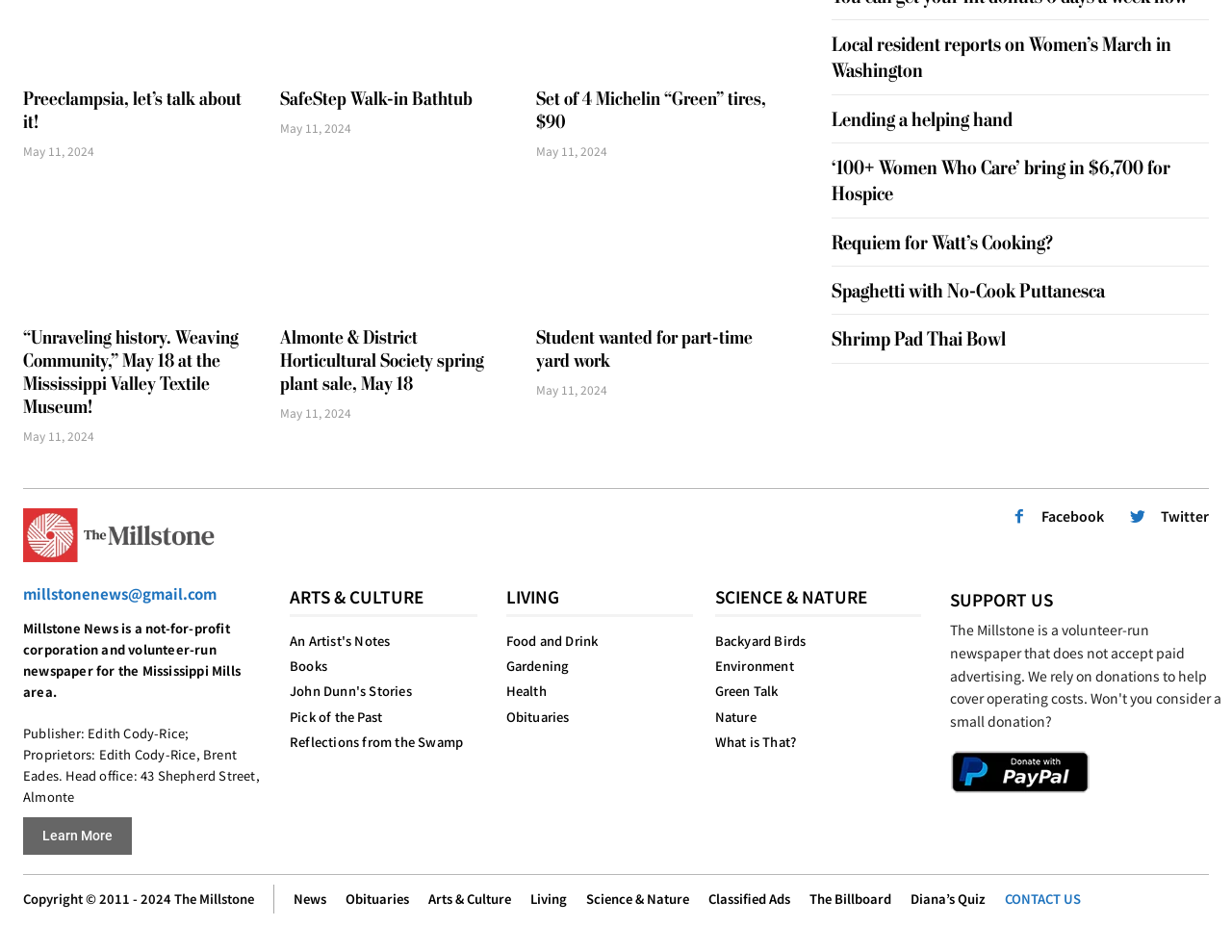Can you find the bounding box coordinates for the element that needs to be clicked to execute this instruction: "Donate using PayPal"? The coordinates should be given as four float numbers between 0 and 1, i.e., [left, top, right, bottom].

[0.771, 0.788, 0.884, 0.834]